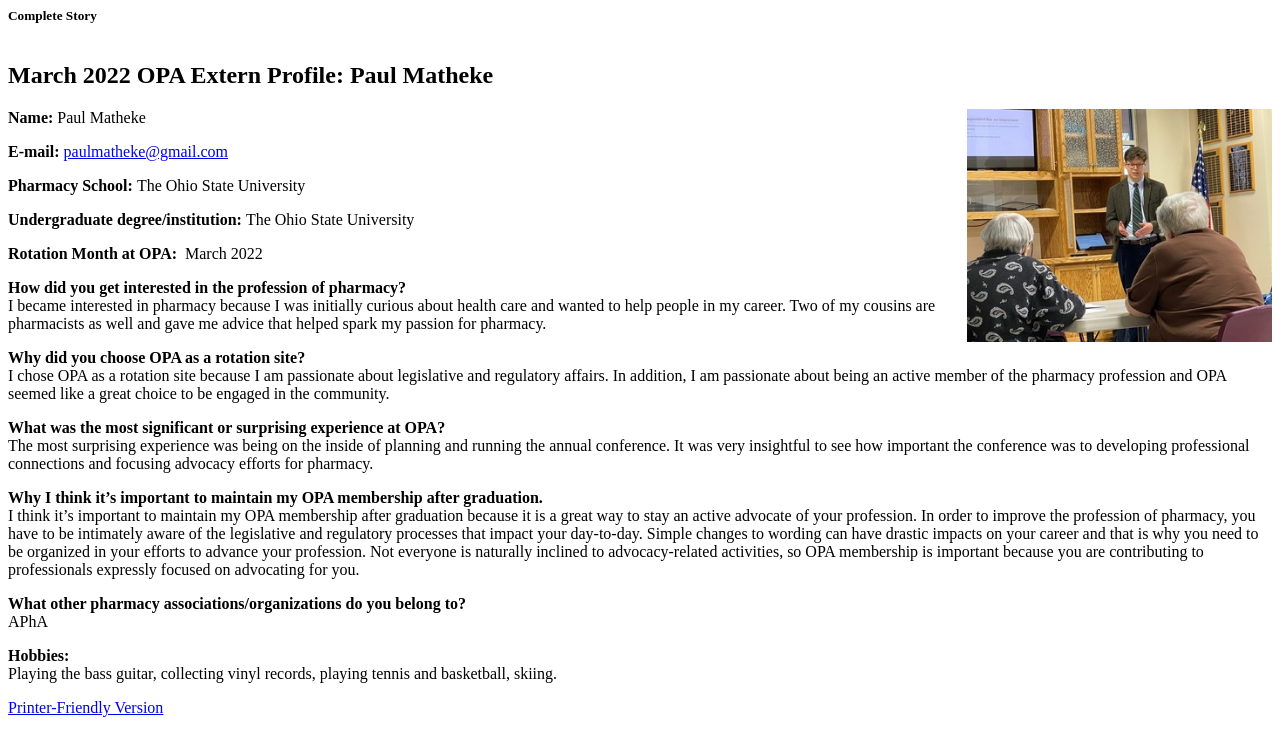Please determine the bounding box of the UI element that matches this description: paulmatheke@gmail.com. The coordinates should be given as (top-left x, top-left y, bottom-right x, bottom-right y), with all values between 0 and 1.

[0.05, 0.196, 0.178, 0.219]